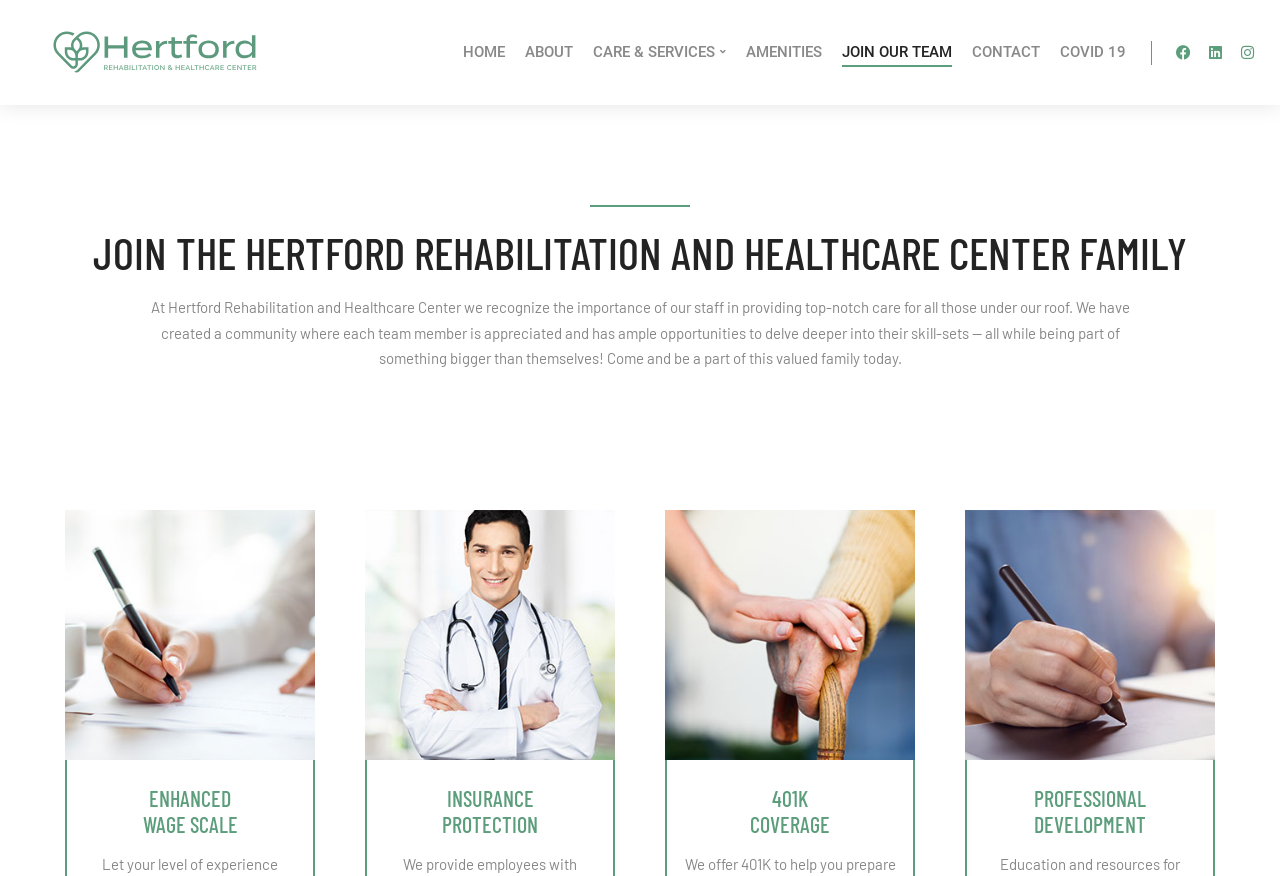Give a detailed account of the webpage.

The webpage is about joining the compassionate team at Hertford Rehabilitation and Healthcare Center. At the top left, there is a logo of Hertford, accompanied by a link to the homepage. Below the logo, there is a navigation menu with links to different sections, including HOME, ABOUT, CARE & SERVICES, AMENITIES, JOIN OUR TEAM, CONTACT, and COVID 19. 

To the right of the navigation menu, there are social media links to Facebook, Linkedin, and Instagram. 

The main content of the webpage starts with a heading that invites users to join the Hertford Rehabilitation and Healthcare Center family. Below the heading, there is a paragraph of text that describes the importance of staff in providing top-notch care and the opportunities for personal growth within the organization.

Below the paragraph, there are four sections, each with an image and a heading. The sections are arranged horizontally and describe the benefits of working at Hertford, including an enhanced wage scale, insurance protection, 401K coverage, and professional development opportunities.